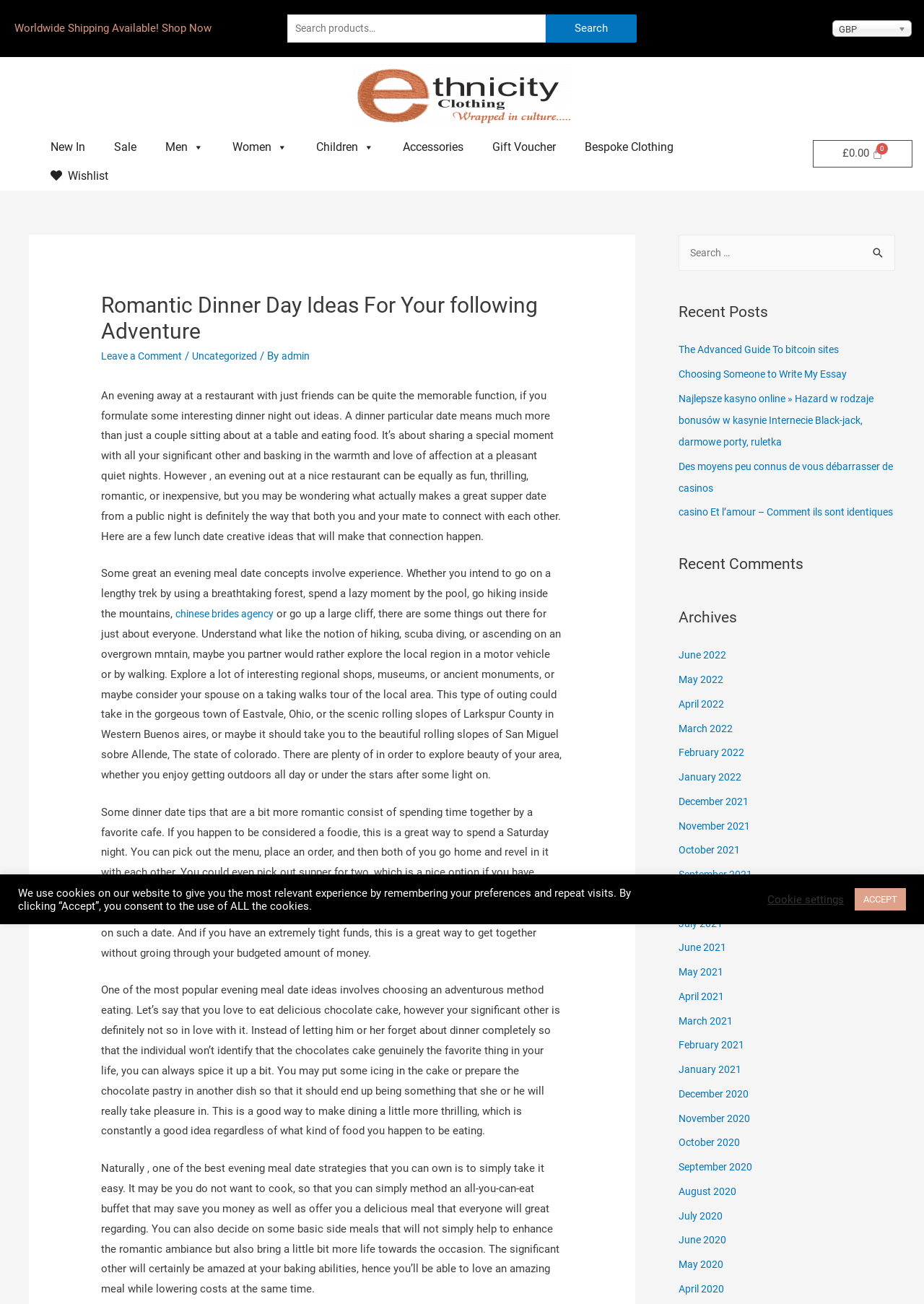How many recent posts are listed on the webpage?
Please elaborate on the answer to the question with detailed information.

I counted the number of recent posts listed on the webpage by looking at the links 'The Advanced Guide To bitcoin sites', 'Choosing Someone to Write My Essay', 'Najlepsze kasyno online...', 'Des moyens peu connus de vous débarrasser de casinos', and 'casino Et l’amour – Comment ils sont identiques'. There are 5 recent posts listed in total.